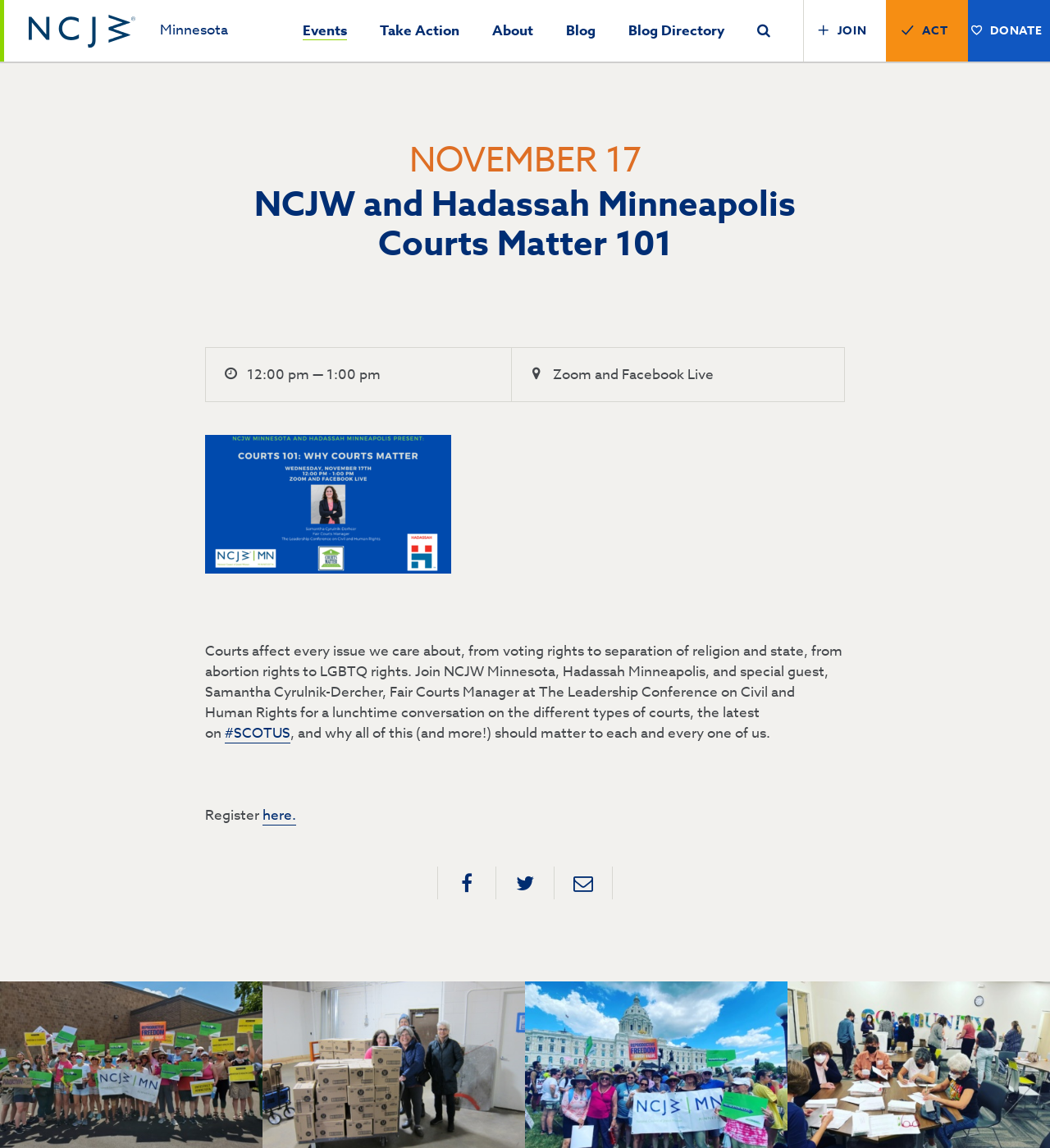Please identify the bounding box coordinates of the element on the webpage that should be clicked to follow this instruction: "Learn more about the organization by clicking 'About'". The bounding box coordinates should be given as four float numbers between 0 and 1, formatted as [left, top, right, bottom].

[0.469, 0.014, 0.508, 0.035]